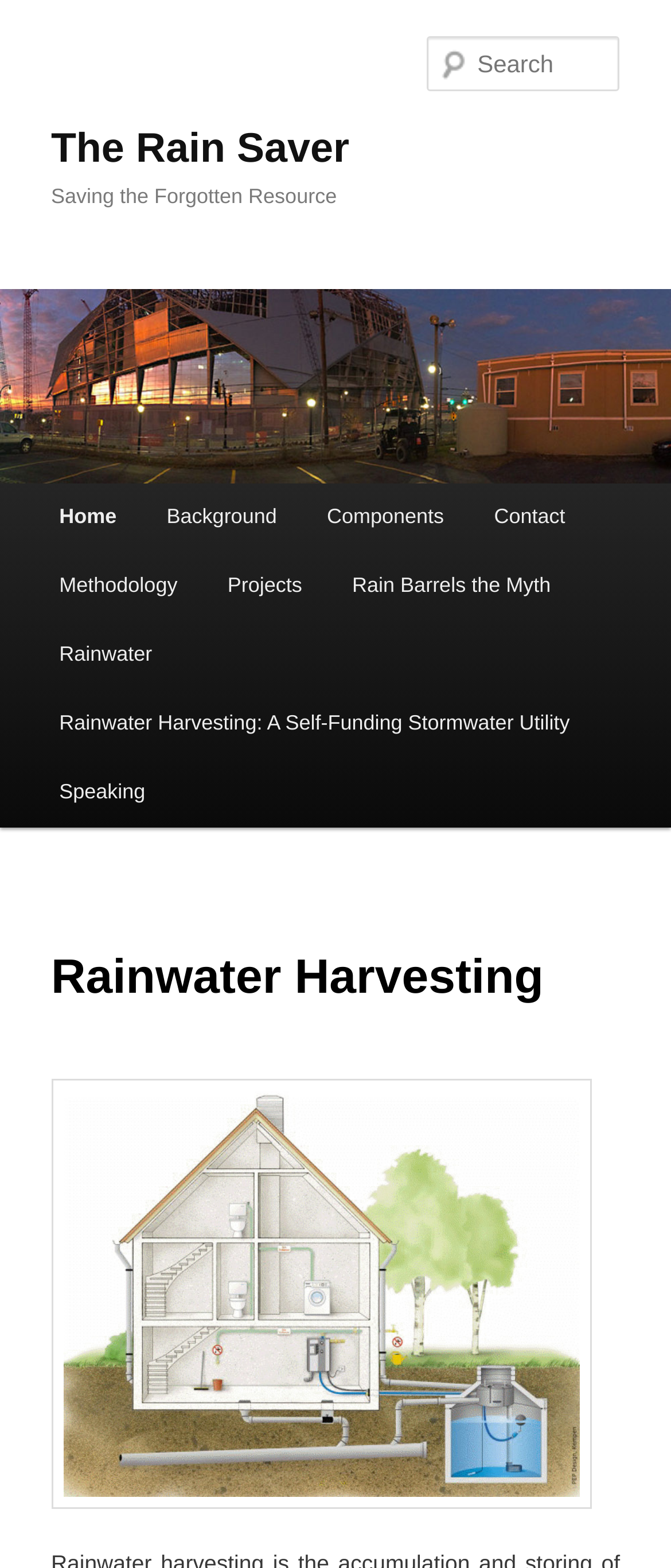Please find the bounding box coordinates of the clickable region needed to complete the following instruction: "Discover World Cancer Day". The bounding box coordinates must consist of four float numbers between 0 and 1, i.e., [left, top, right, bottom].

None